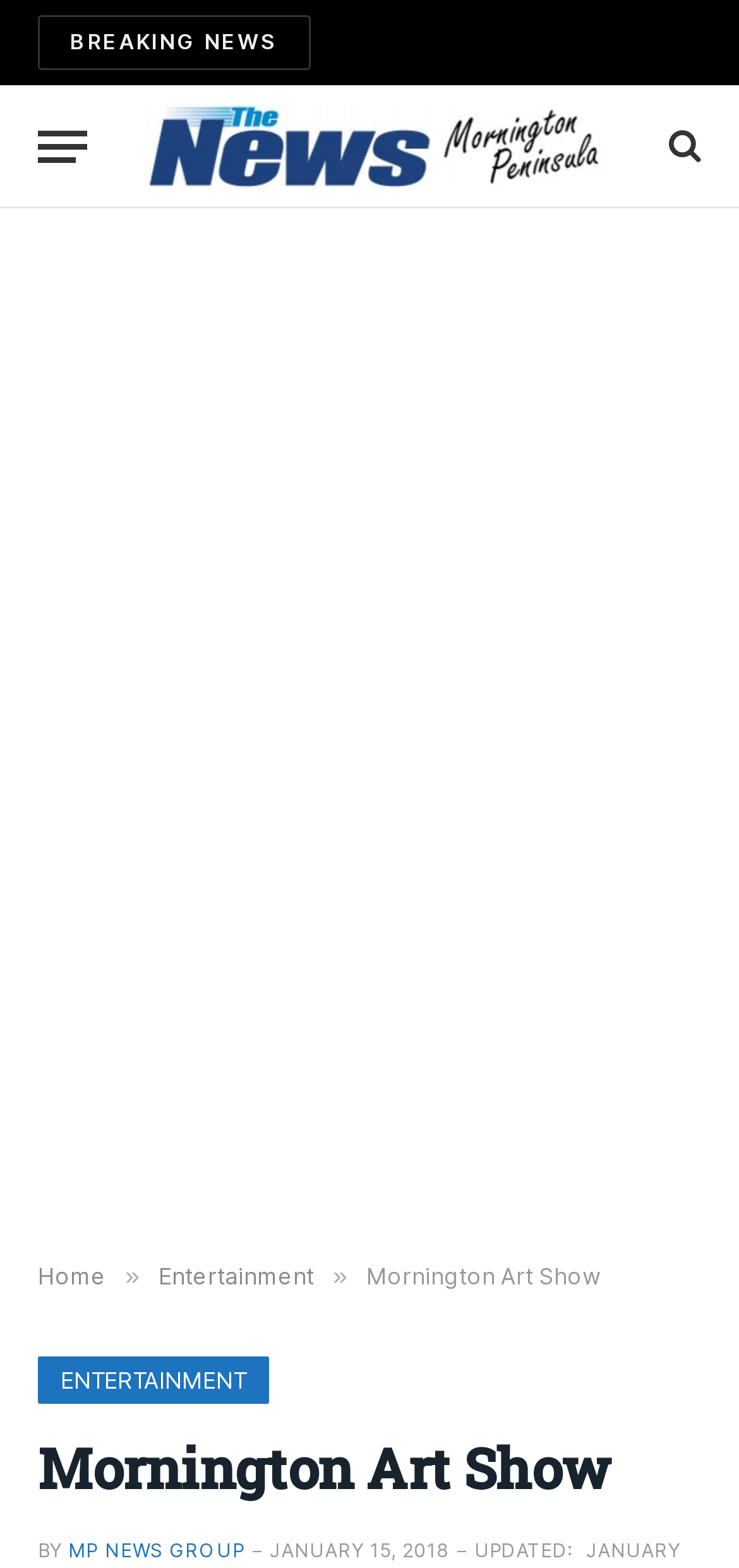Find the primary header on the webpage and provide its text.

Mornington Art Show